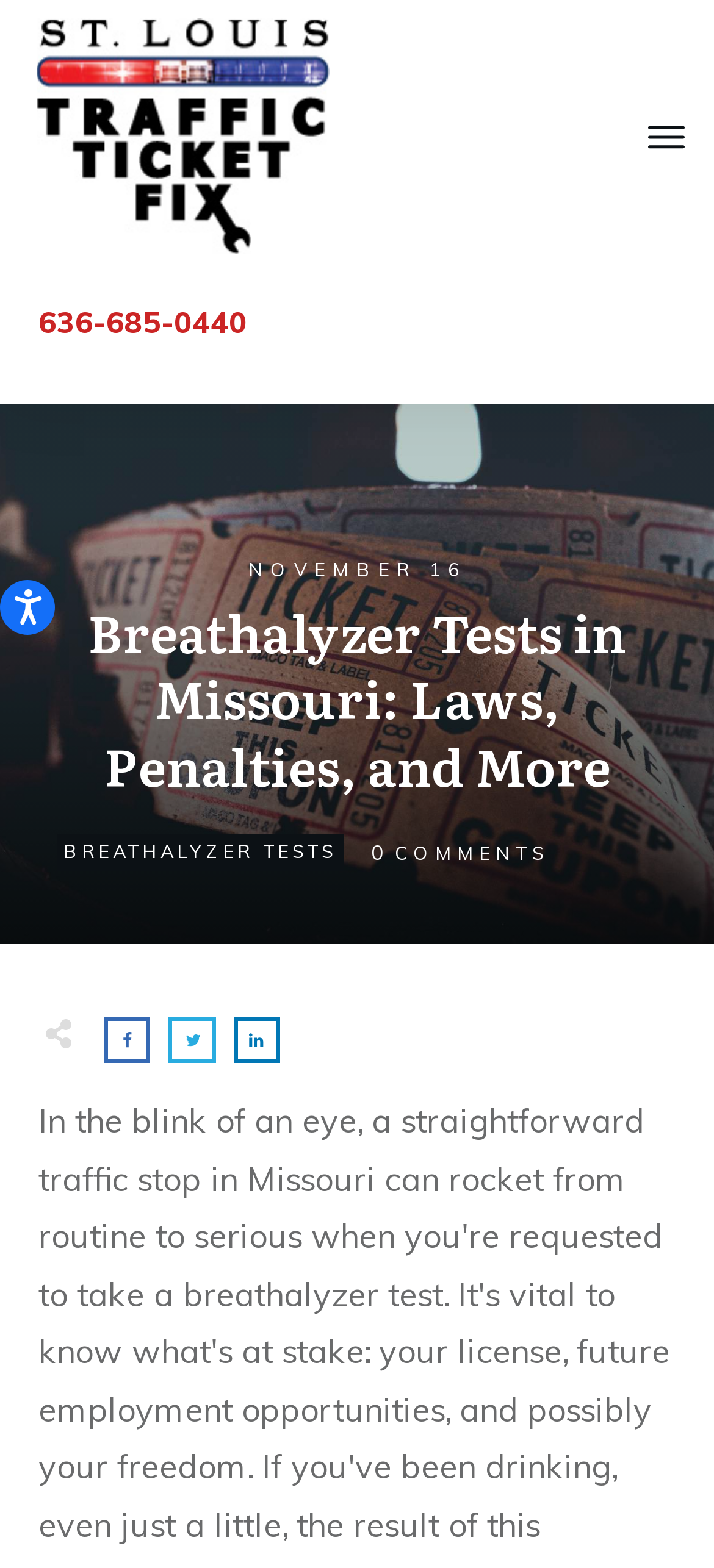Provide a thorough and detailed response to the question by examining the image: 
What is the main topic of the webpage?

I inferred the main topic by looking at the heading element with the text 'Breathalyzer Tests in Missouri: Laws, Penalties, and More' which is a prominent element on the webpage.